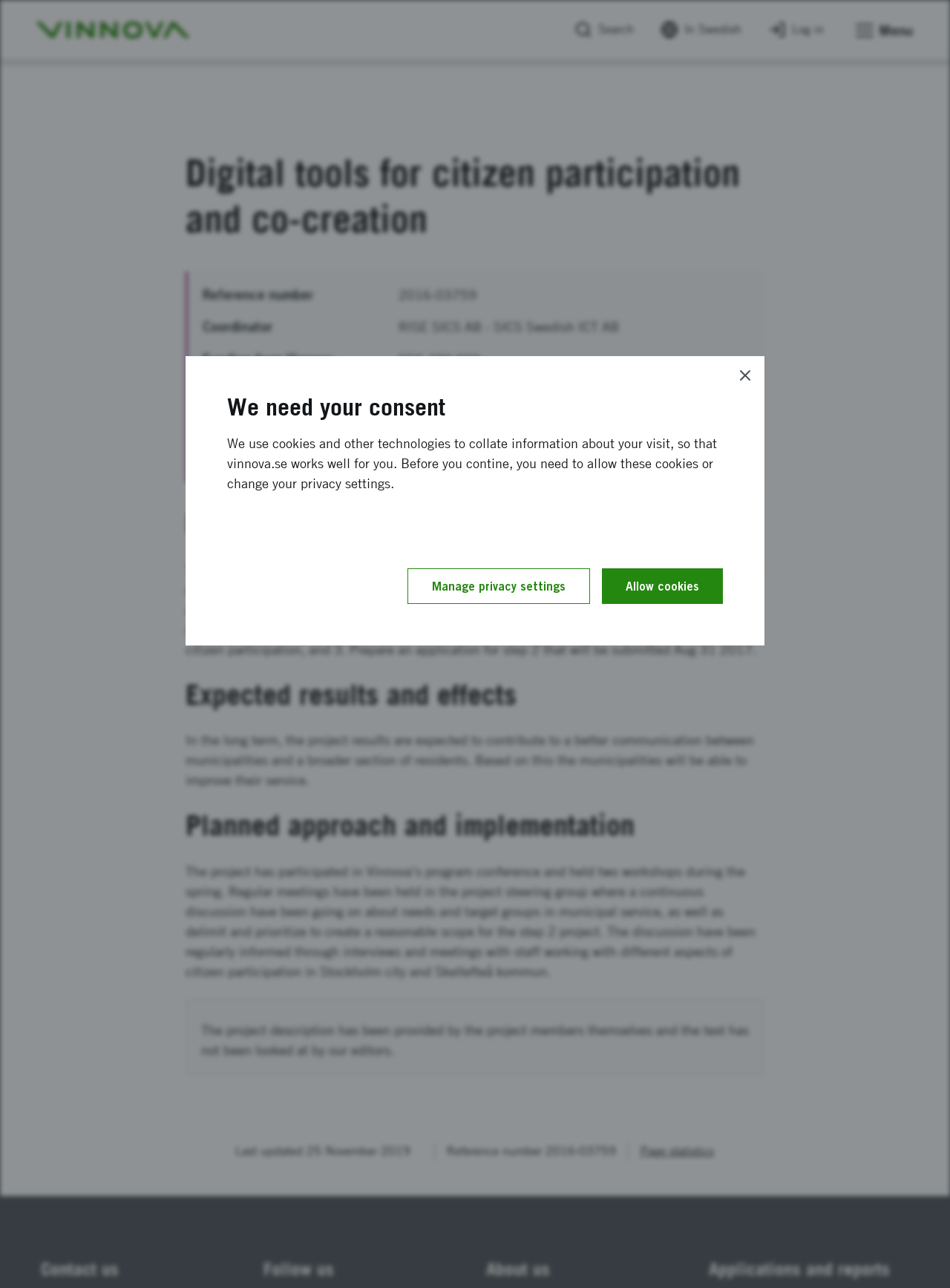Specify the bounding box coordinates of the element's area that should be clicked to execute the given instruction: "Add a review". The coordinates should be four float numbers between 0 and 1, i.e., [left, top, right, bottom].

None